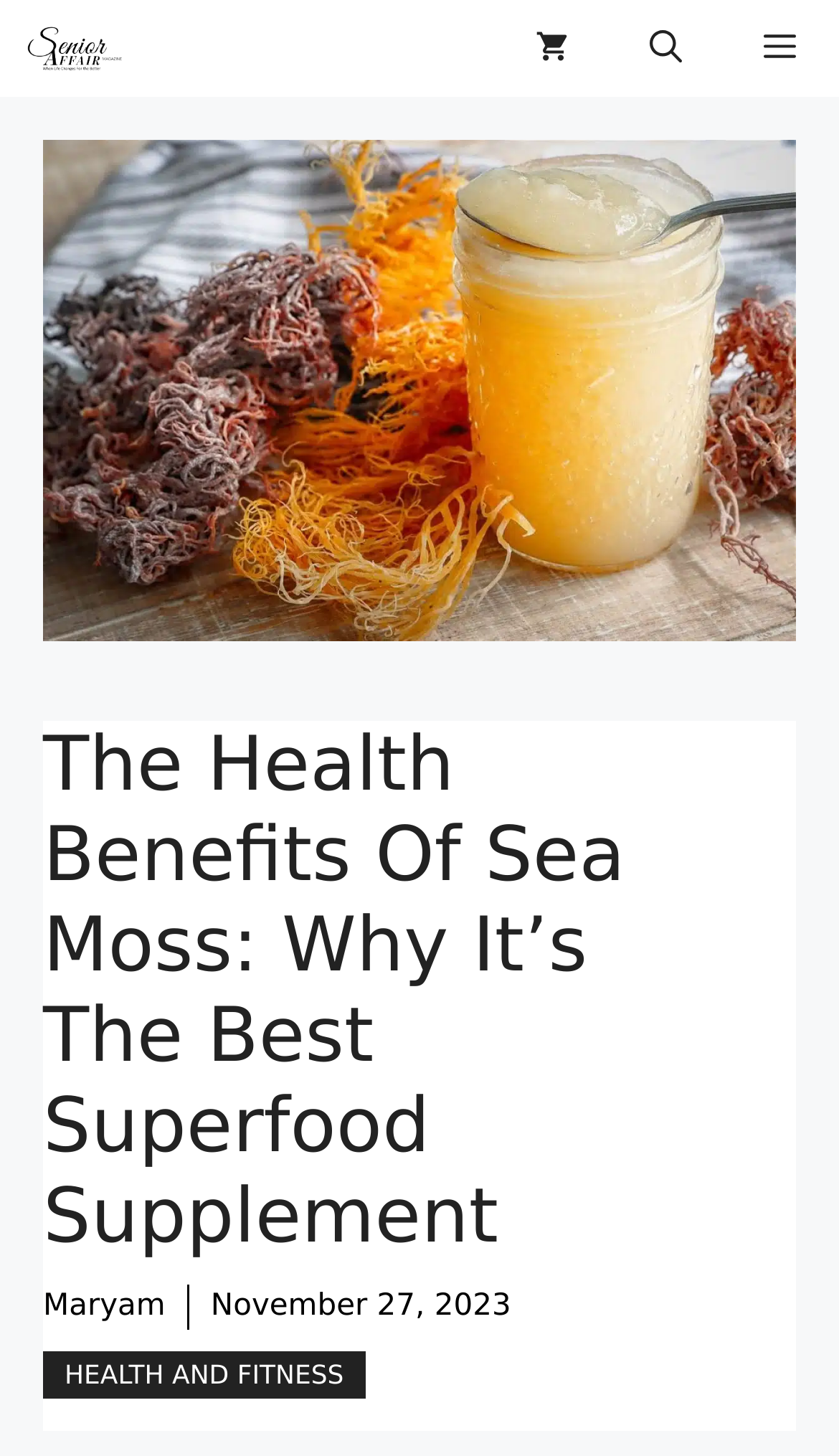What is the category of the article?
Please ensure your answer is as detailed and informative as possible.

I found the answer by looking at the bottom of the webpage, where there is a link with the text 'HEALTH AND FITNESS'.